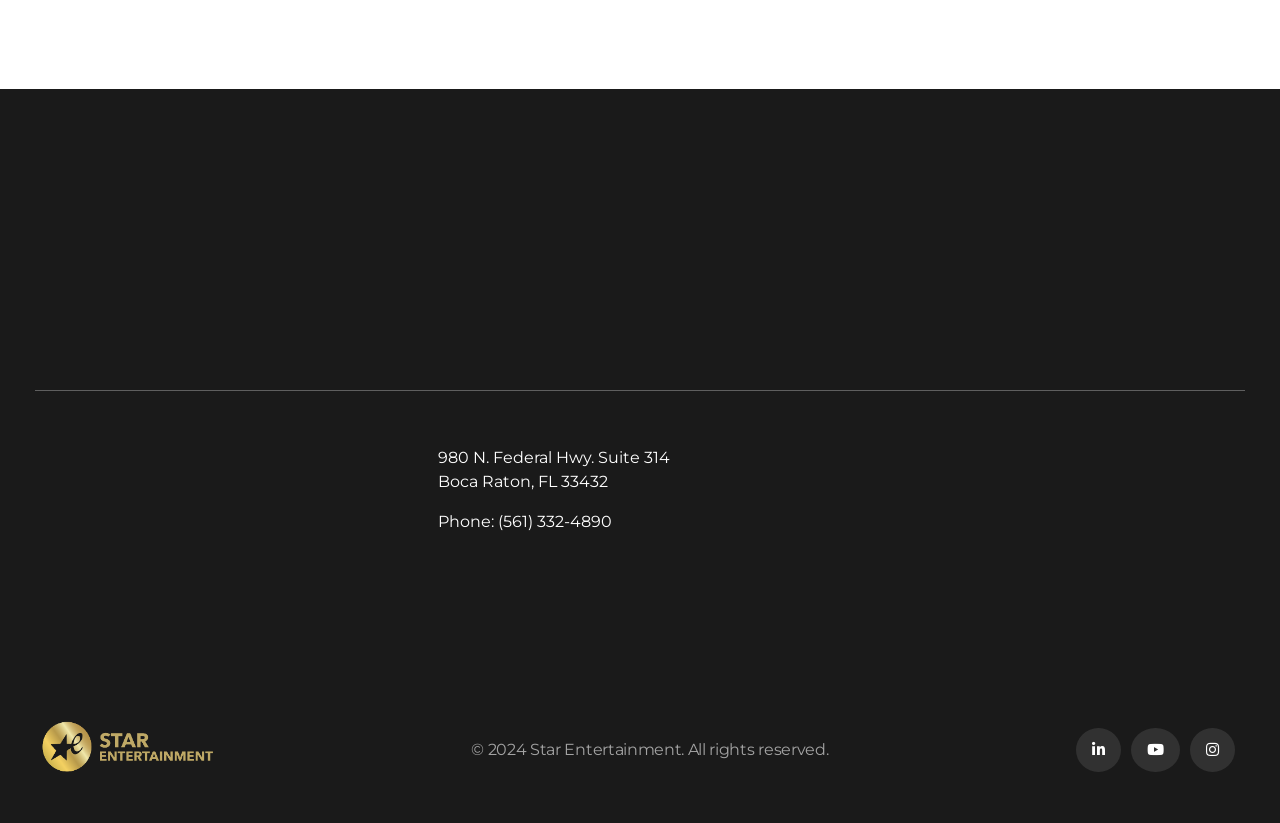Please provide the bounding box coordinates for the element that needs to be clicked to perform the instruction: "Click on the 'Contact Us' link". The coordinates must consist of four float numbers between 0 and 1, formatted as [left, top, right, bottom].

[0.676, 0.542, 0.973, 0.651]